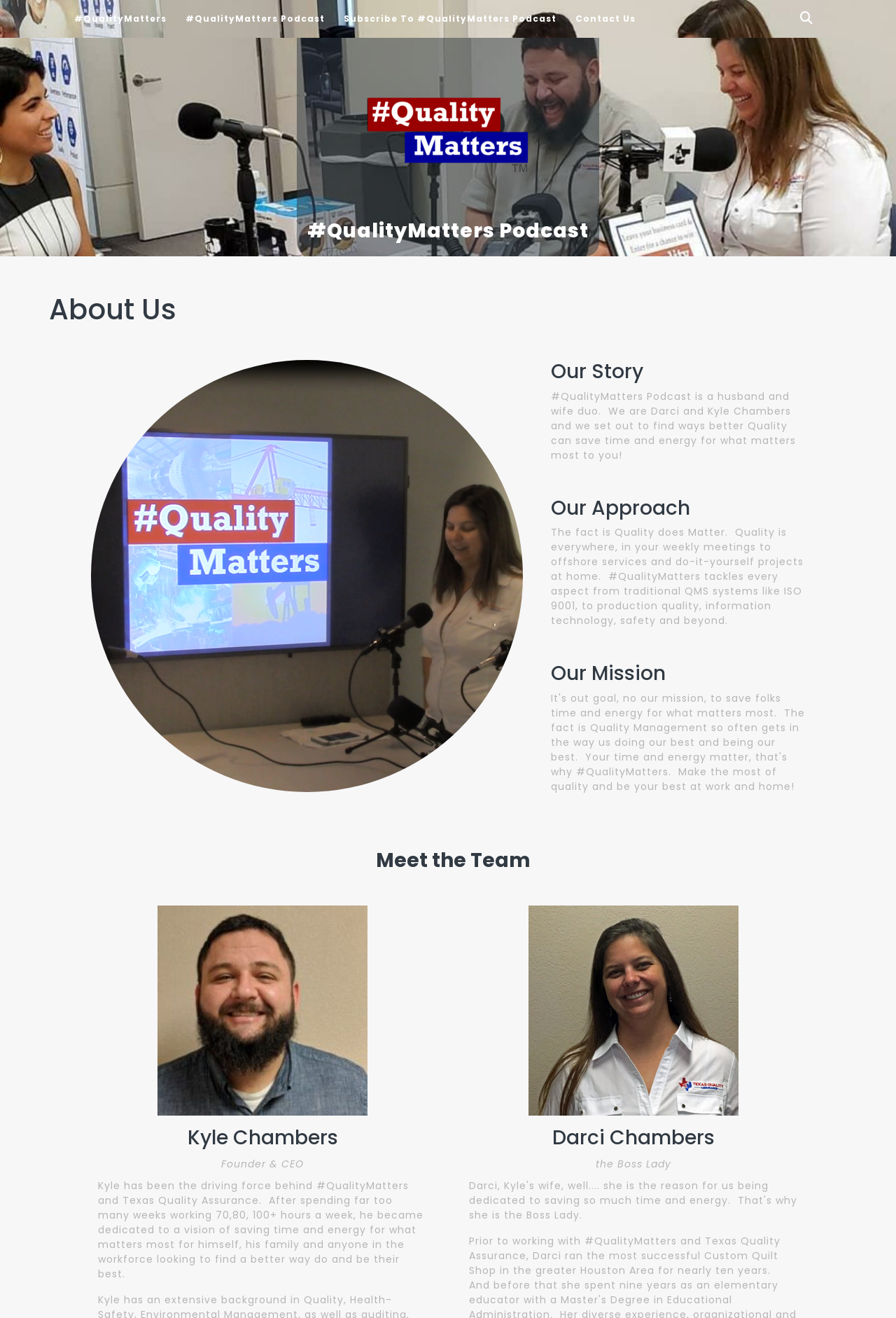Create a detailed summary of all the visual and textual information on the webpage.

The webpage is about the "#QualityMatters Podcast" and its creators, Darci and Kyle Chambers. At the top, there is a navigation menu with links to "#QualityMatters", "#QualityMatters Podcast", "Subscribe To #QualityMatters Podcast", and "Contact Us". Next to the navigation menu, there is a small icon.

Below the navigation menu, there is a large heading that reads "About Us". To the left of the heading, there is an image related to the "#QualityMatters Podcast". On the right side, there is an image of Mark LaCour, and below it, a heading that reads "Our Story". 

The "Our Story" section contains a paragraph of text that introduces the hosts of the podcast, Darci and Kyle Chambers, and their mission to find ways to save time and energy for what matters most. 

Below the "Our Story" section, there are three more sections: "Our Approach", "Our Mission", and "Meet the Team". The "Our Approach" section contains a paragraph of text that explains the importance of quality in various aspects of life, from traditional QMS systems to production quality, information technology, safety, and beyond.

The "Meet the Team" section features images and brief descriptions of the two hosts, Kyle and Darci Chambers. Kyle's section includes a heading with his name, a subheading that reads "Founder & CEO", and a paragraph of text that describes his background and vision for the podcast. Darci's section also includes a heading with her name, a subheading that reads "the Boss Lady", and no additional text.